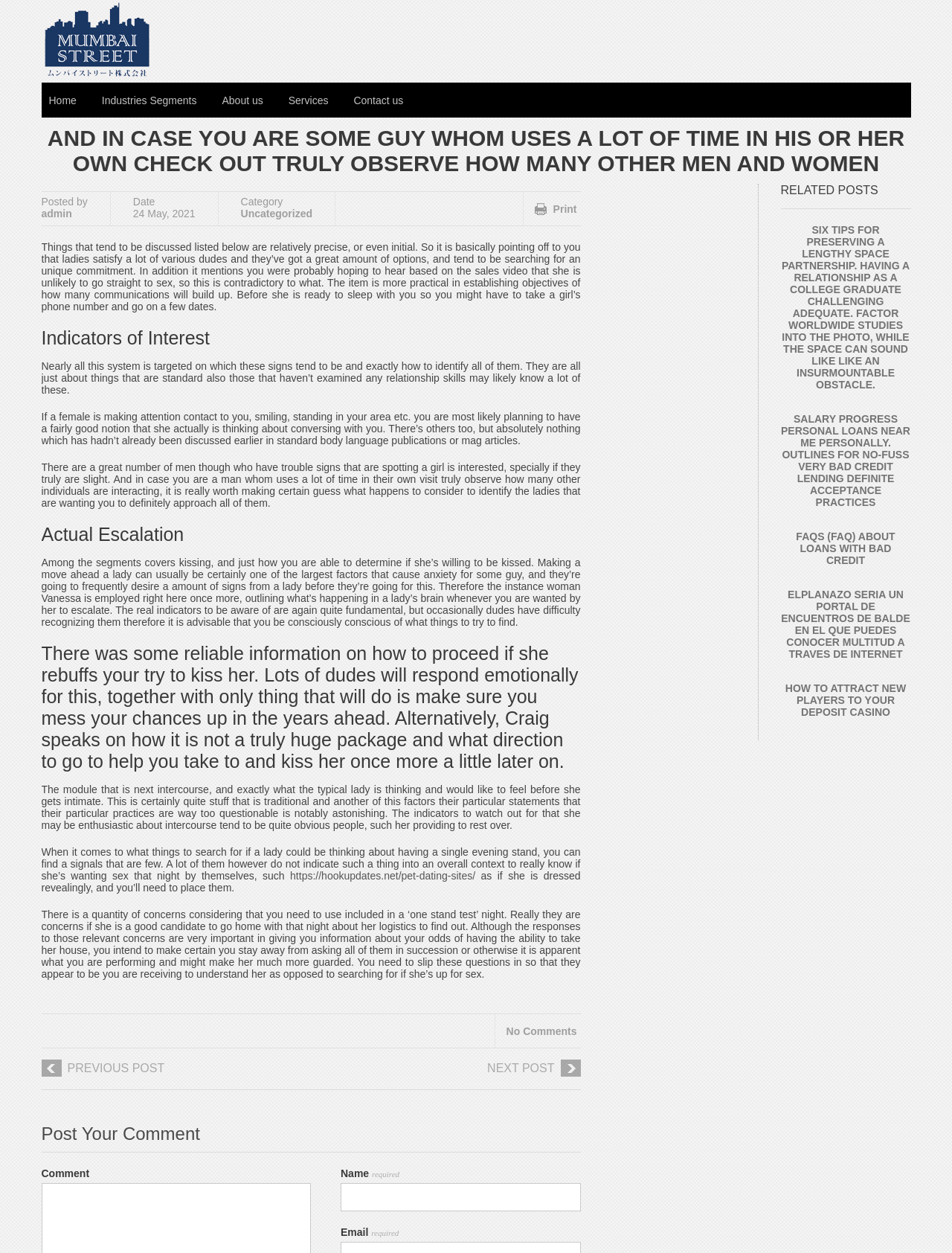Locate the bounding box coordinates of the segment that needs to be clicked to meet this instruction: "Click the 'Industries Segments' link".

[0.099, 0.066, 0.214, 0.094]